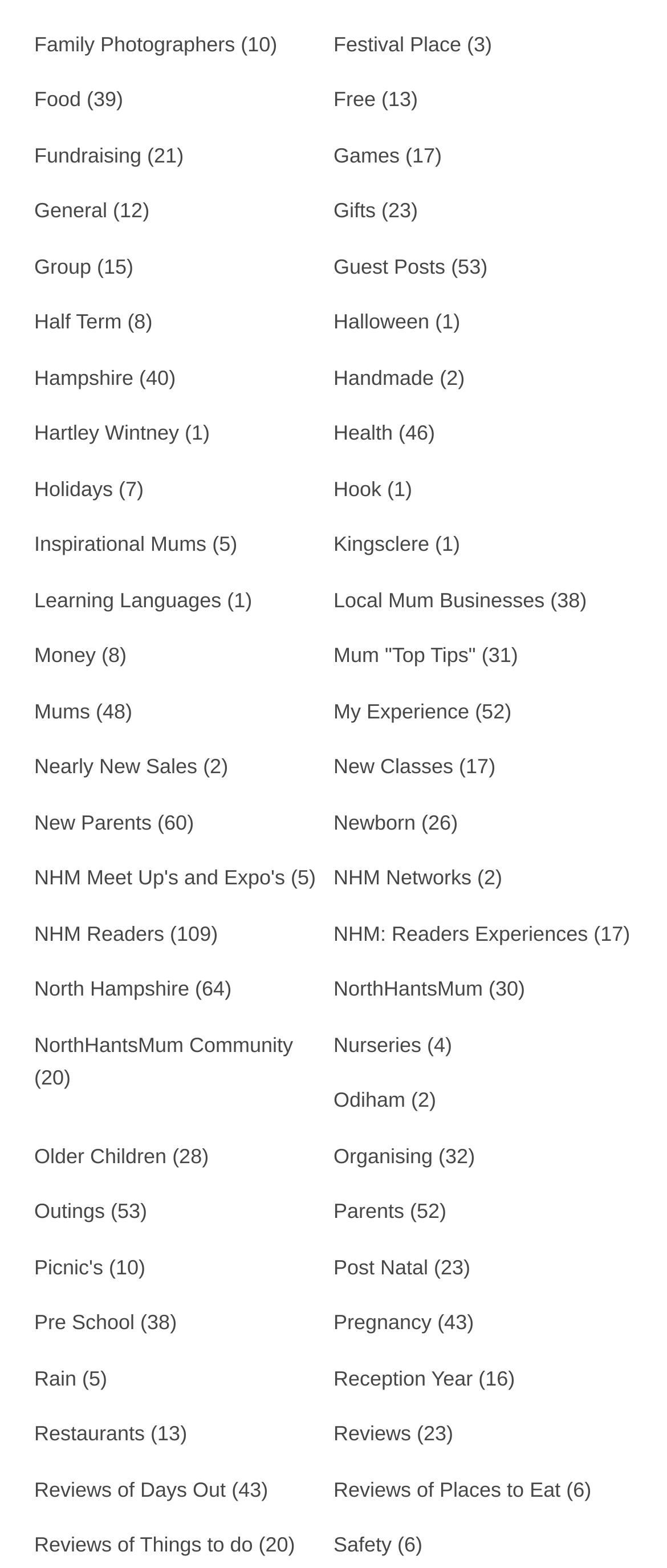Is there a category for 'Health' on this webpage?
Using the visual information from the image, give a one-word or short-phrase answer.

Yes